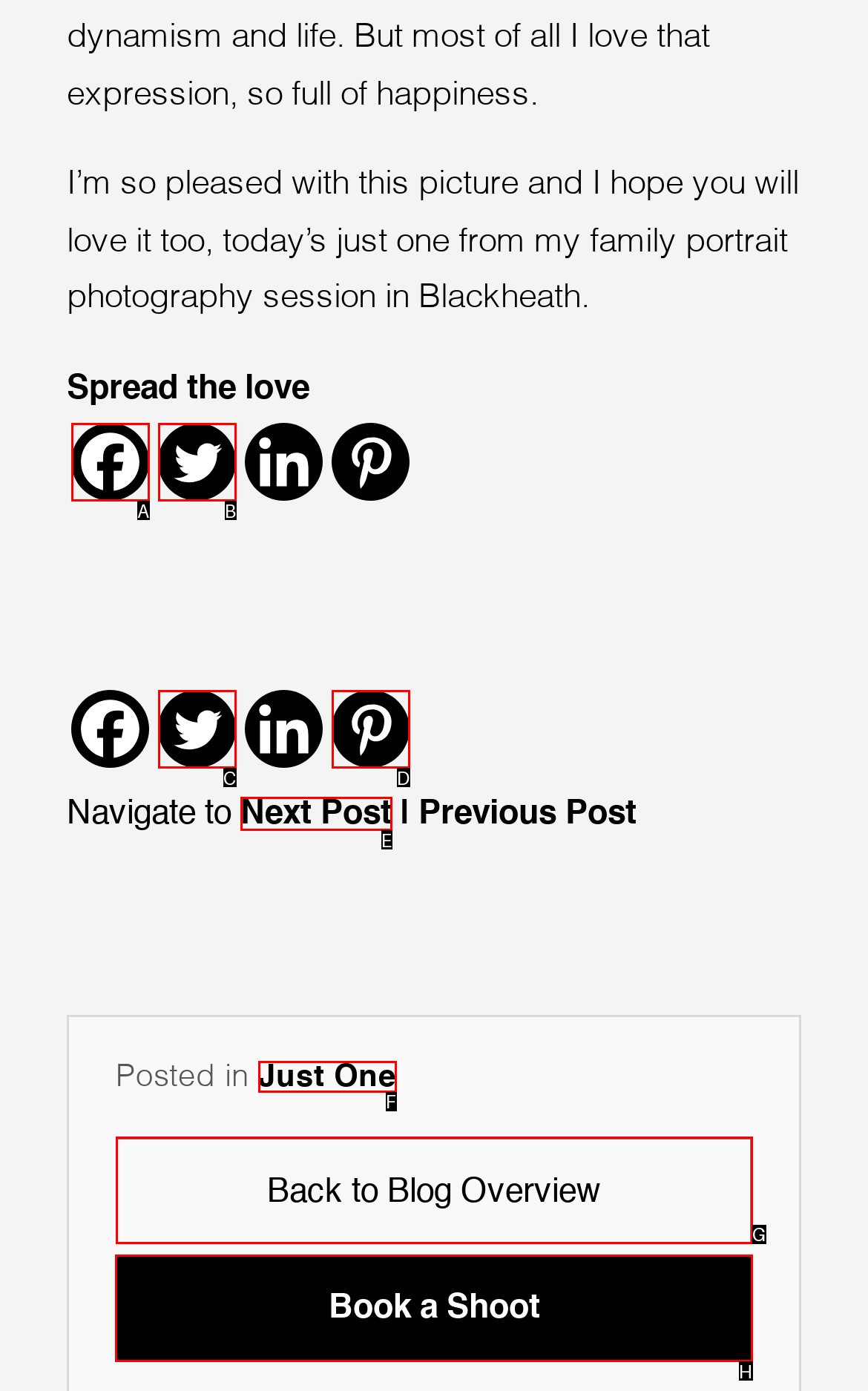Please indicate which HTML element to click in order to fulfill the following task: Book a shoot Respond with the letter of the chosen option.

H